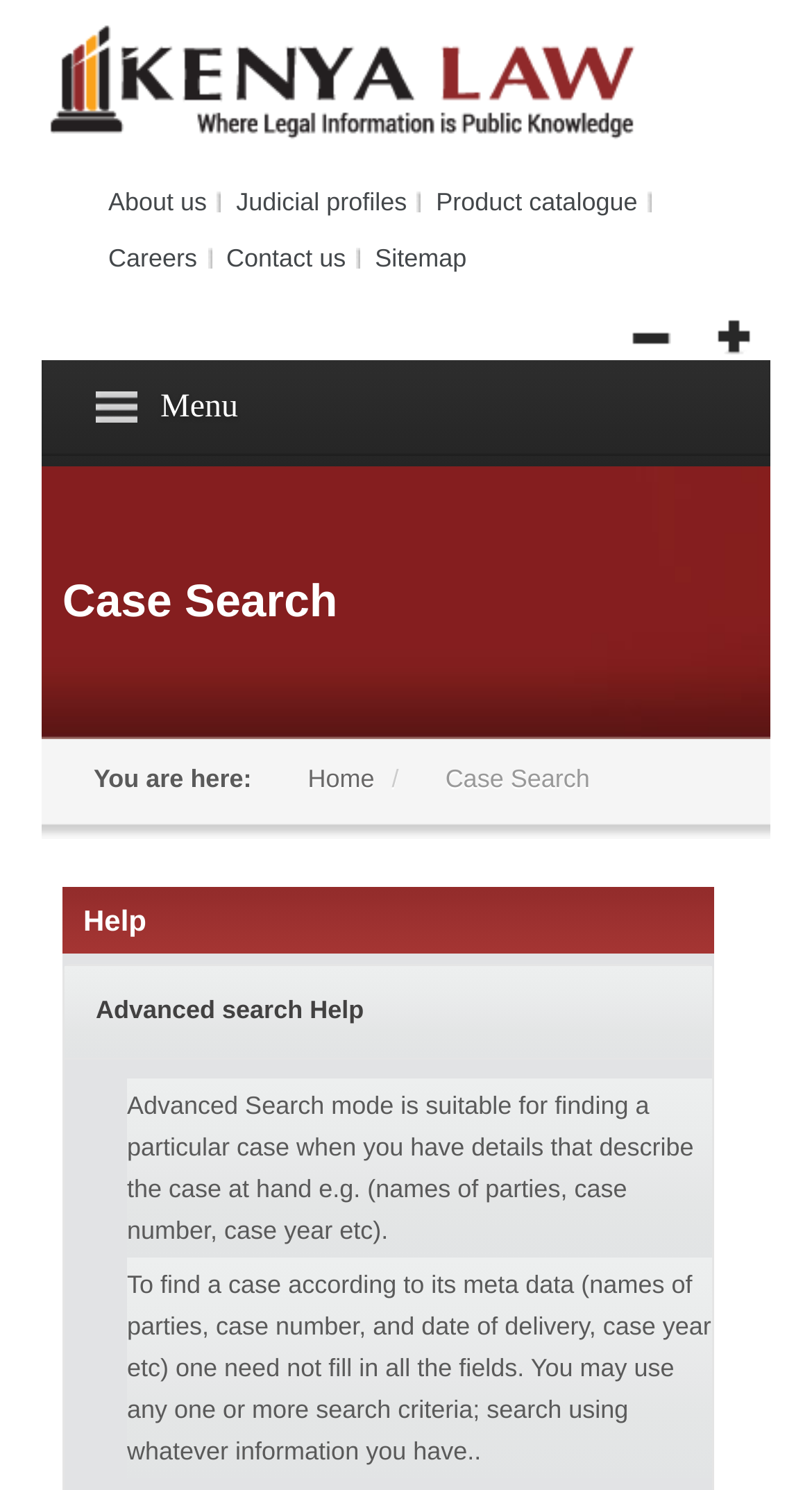Can you find the bounding box coordinates for the element that needs to be clicked to execute this instruction: "Get help on advanced search"? The coordinates should be given as four float numbers between 0 and 1, i.e., [left, top, right, bottom].

[0.079, 0.652, 0.877, 0.705]